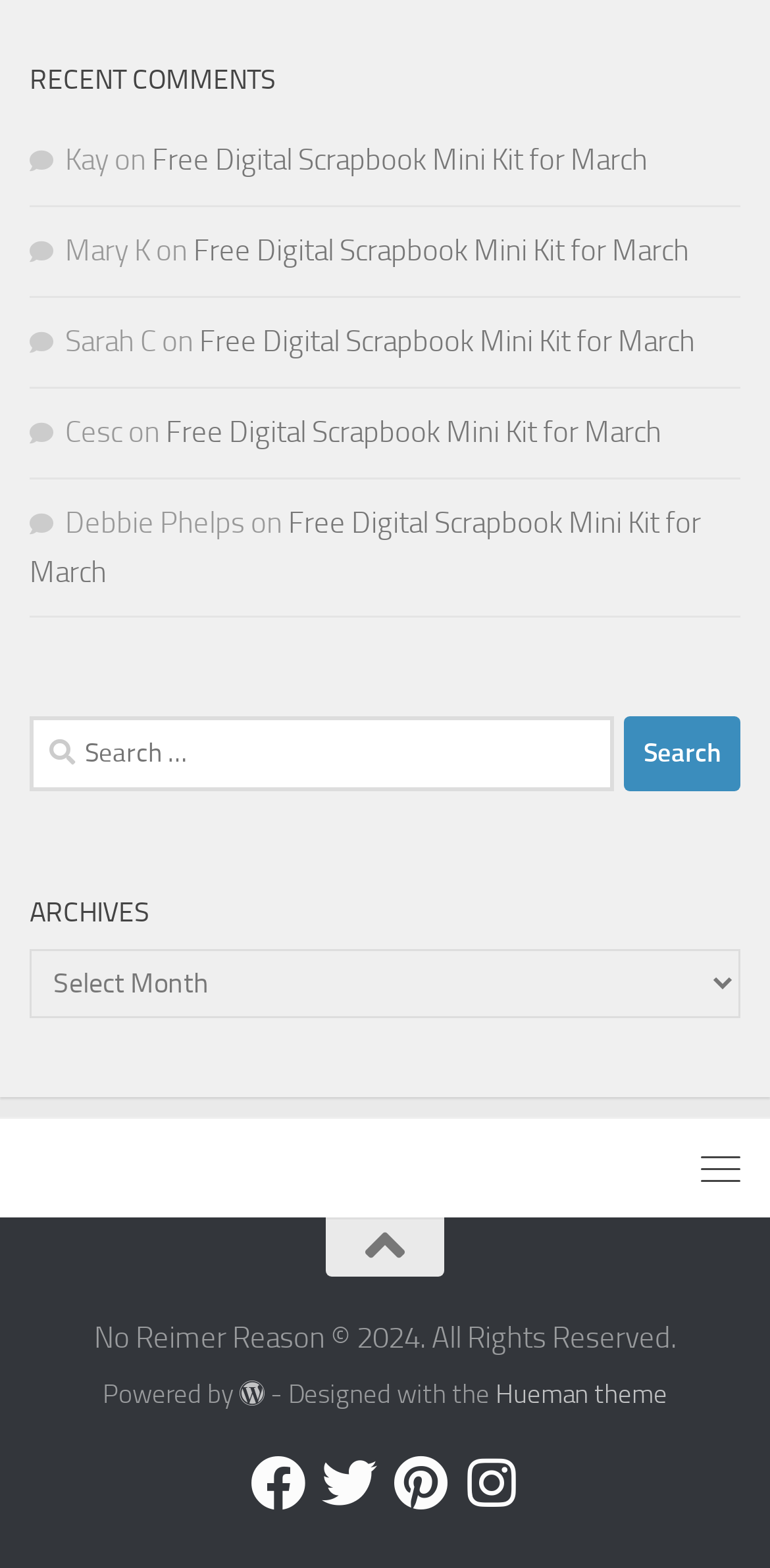Please determine the bounding box coordinates for the UI element described here. Use the format (top-left x, top-left y, bottom-right x, bottom-right y) with values bounded between 0 and 1: title="Menu"

[0.872, 0.713, 1.0, 0.776]